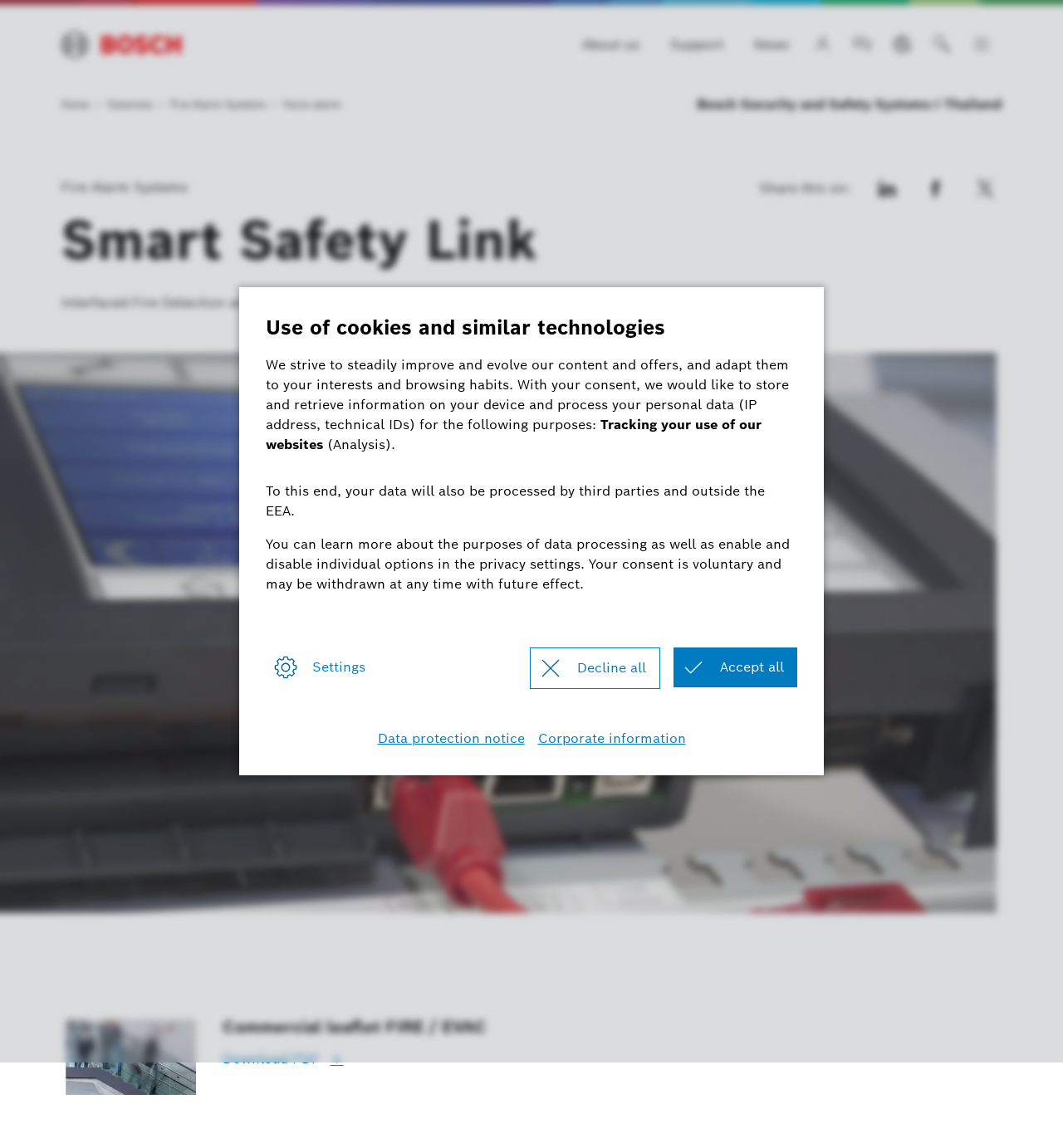Please identify the bounding box coordinates of the element's region that I should click in order to complete the following instruction: "Click the 'Settings' button". The bounding box coordinates consist of four float numbers between 0 and 1, i.e., [left, top, right, bottom].

[0.25, 0.564, 0.356, 0.599]